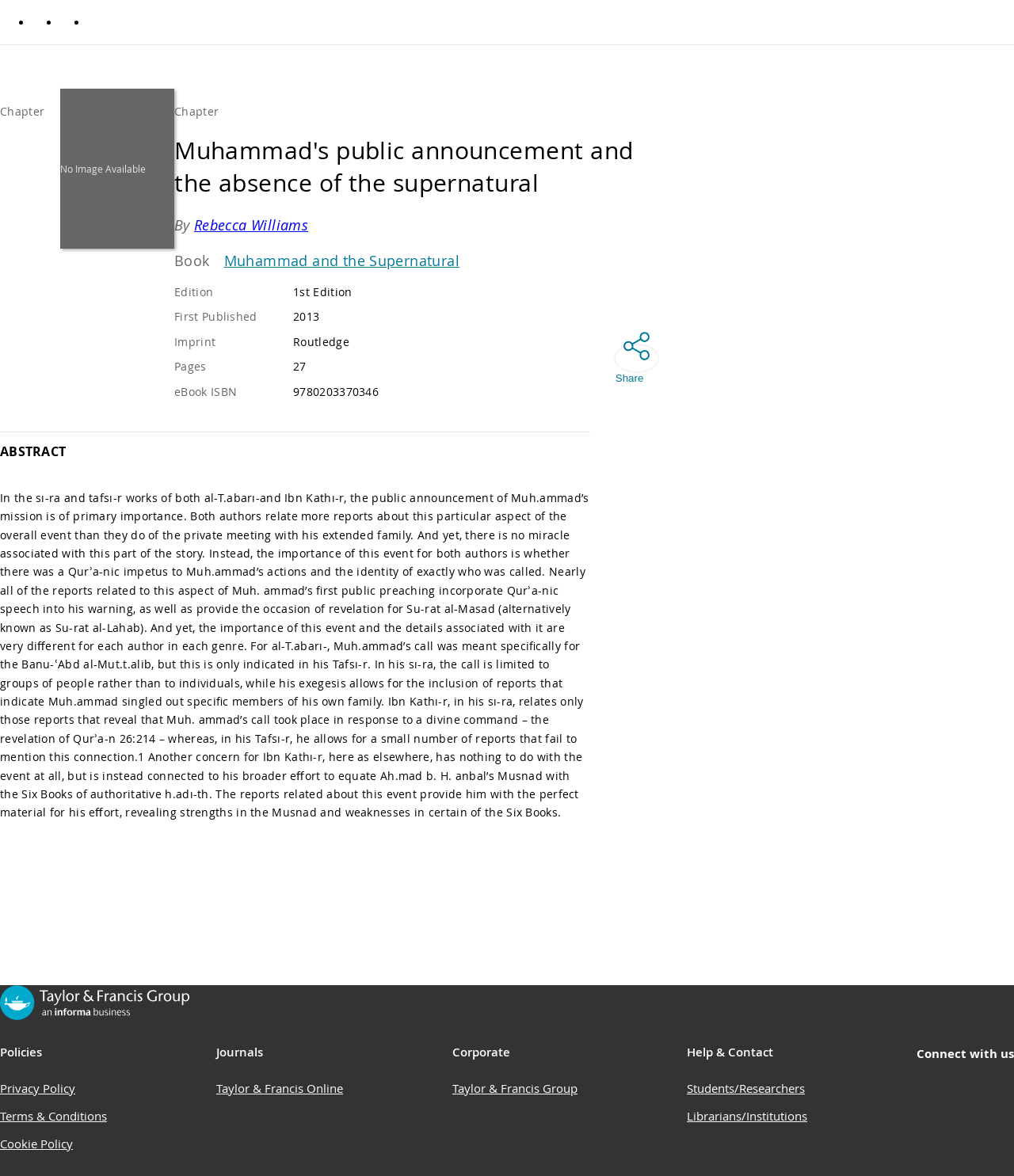Please identify the bounding box coordinates of the area that needs to be clicked to follow this instruction: "Go back to top".

[0.925, 0.851, 0.995, 0.896]